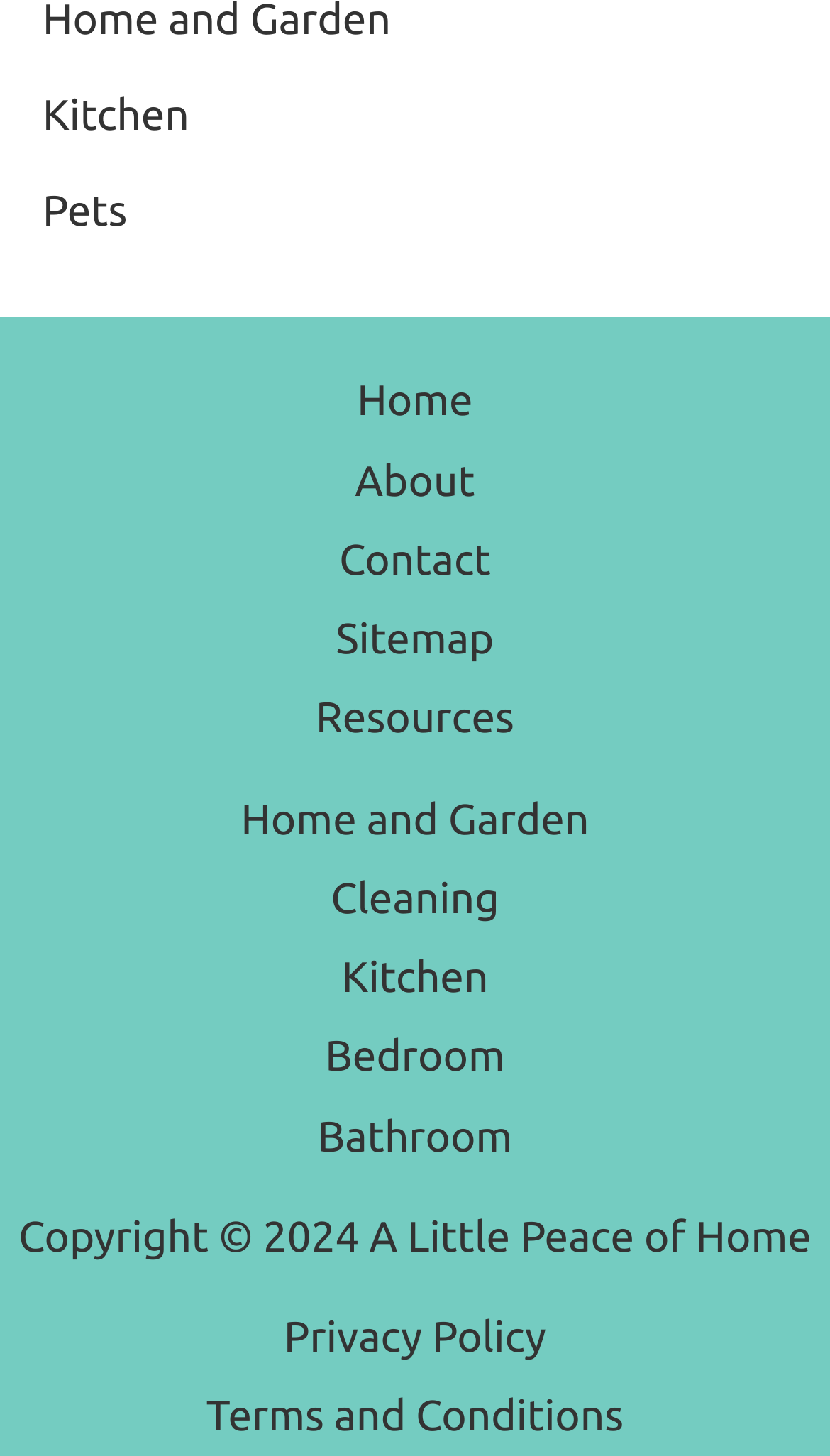What is the copyright year?
Refer to the screenshot and answer in one word or phrase.

2024